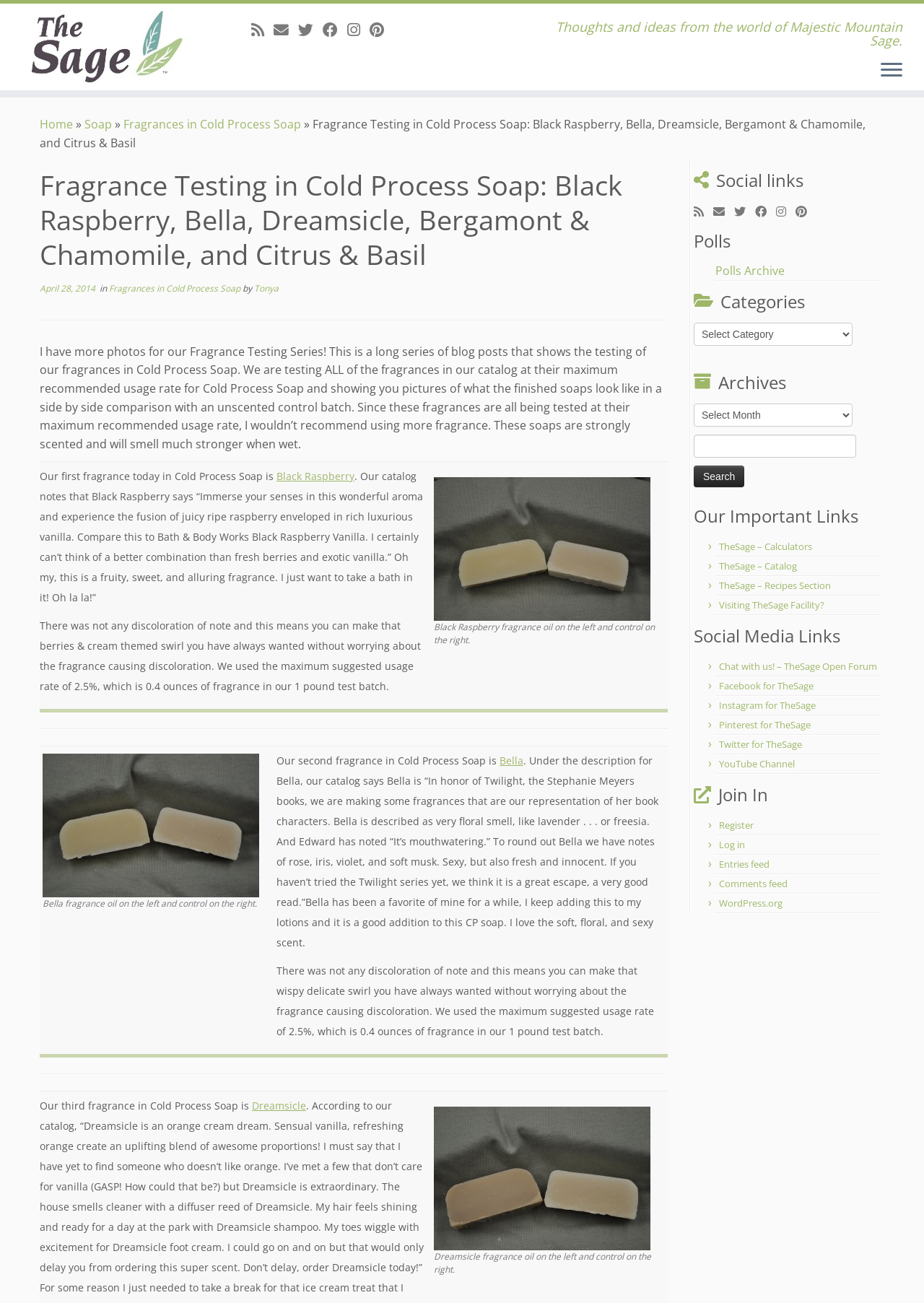Please specify the bounding box coordinates for the clickable region that will help you carry out the instruction: "View Fragrances in Cold Process Soap".

[0.134, 0.089, 0.326, 0.101]